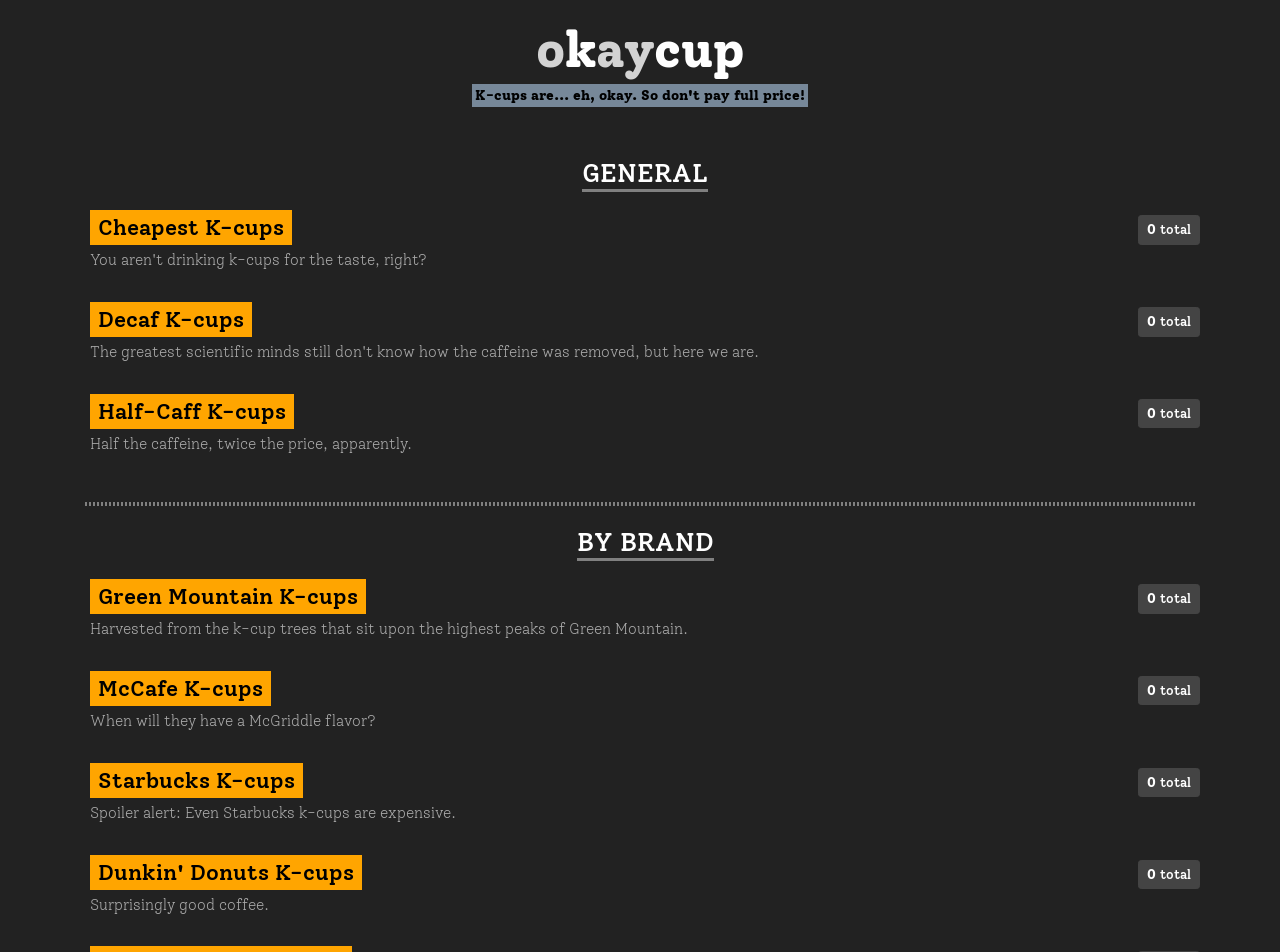Please find the bounding box coordinates in the format (top-left x, top-left y, bottom-right x, bottom-right y) for the given element description. Ensure the coordinates are floating point numbers between 0 and 1. Description: Dunkin' Donuts K-cups

[0.07, 0.898, 0.283, 0.934]